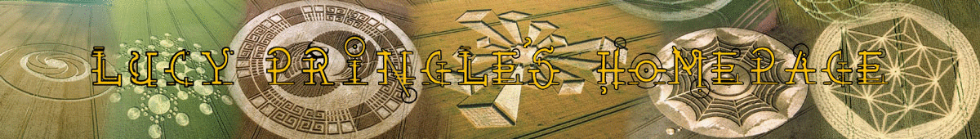What is the overall aesthetic of the header image?
Offer a detailed and full explanation in response to the question.

The caption describes the overall aesthetic as combining natural elements with a touch of whimsy, inviting viewers to delve deeper into the world of crop circle research and the fascinating narratives surrounding them.